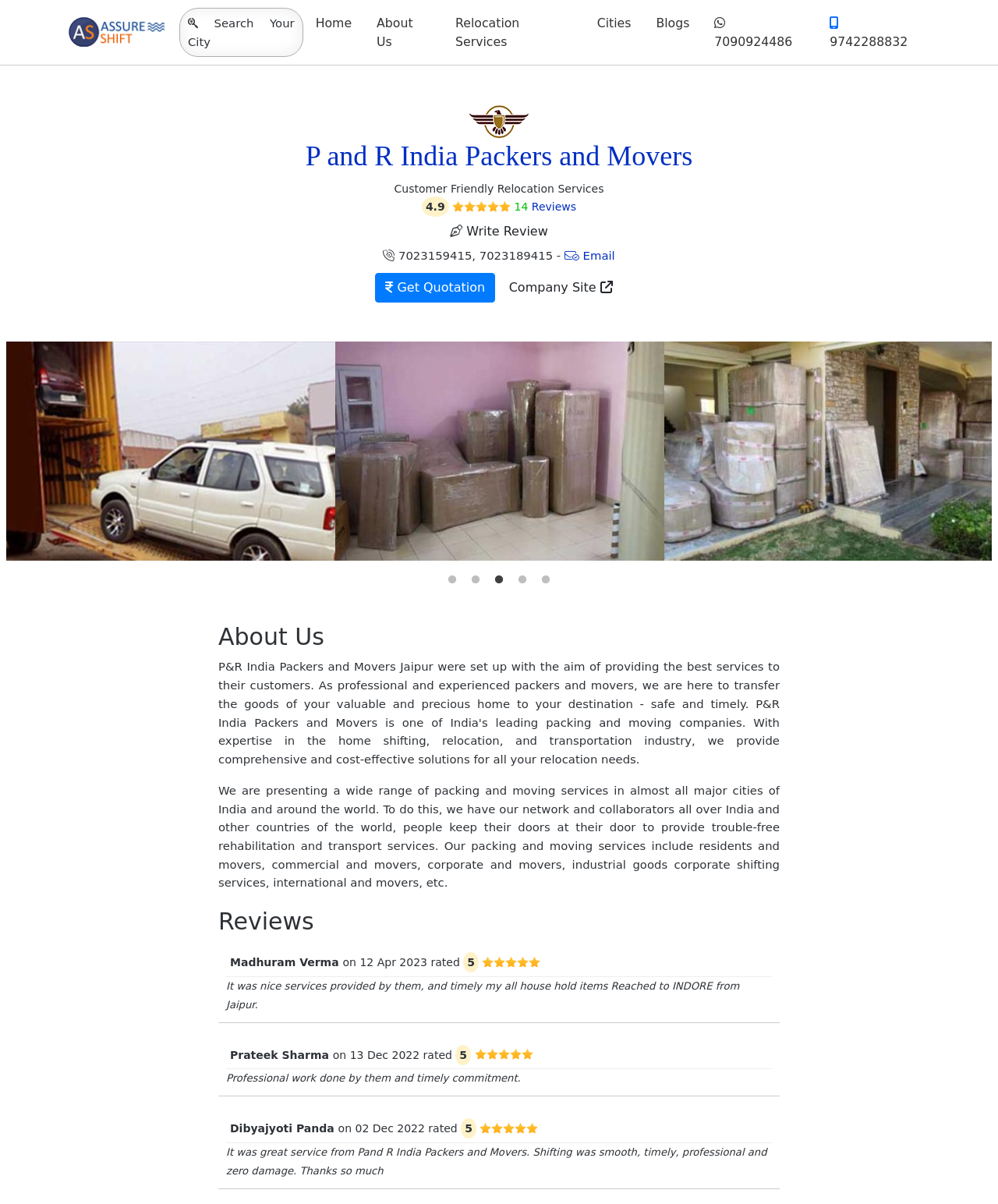Locate the coordinates of the bounding box for the clickable region that fulfills this instruction: "Click on the 'About Us' link".

[0.365, 0.006, 0.444, 0.048]